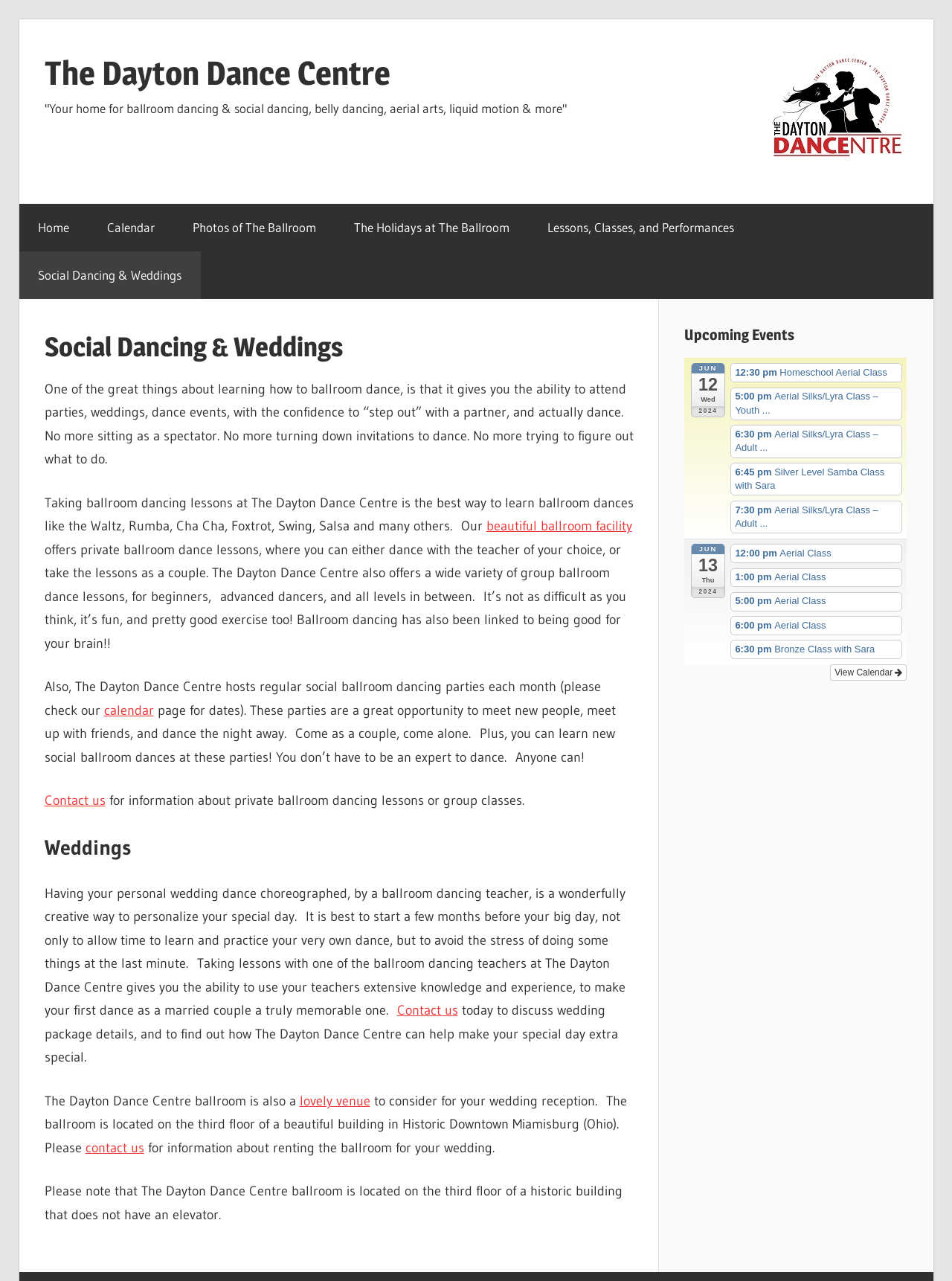Determine the bounding box coordinates for the area that needs to be clicked to fulfill this task: "View 'Calendar' in detail". The coordinates must be given as four float numbers between 0 and 1, i.e., [left, top, right, bottom].

[0.872, 0.518, 0.953, 0.531]